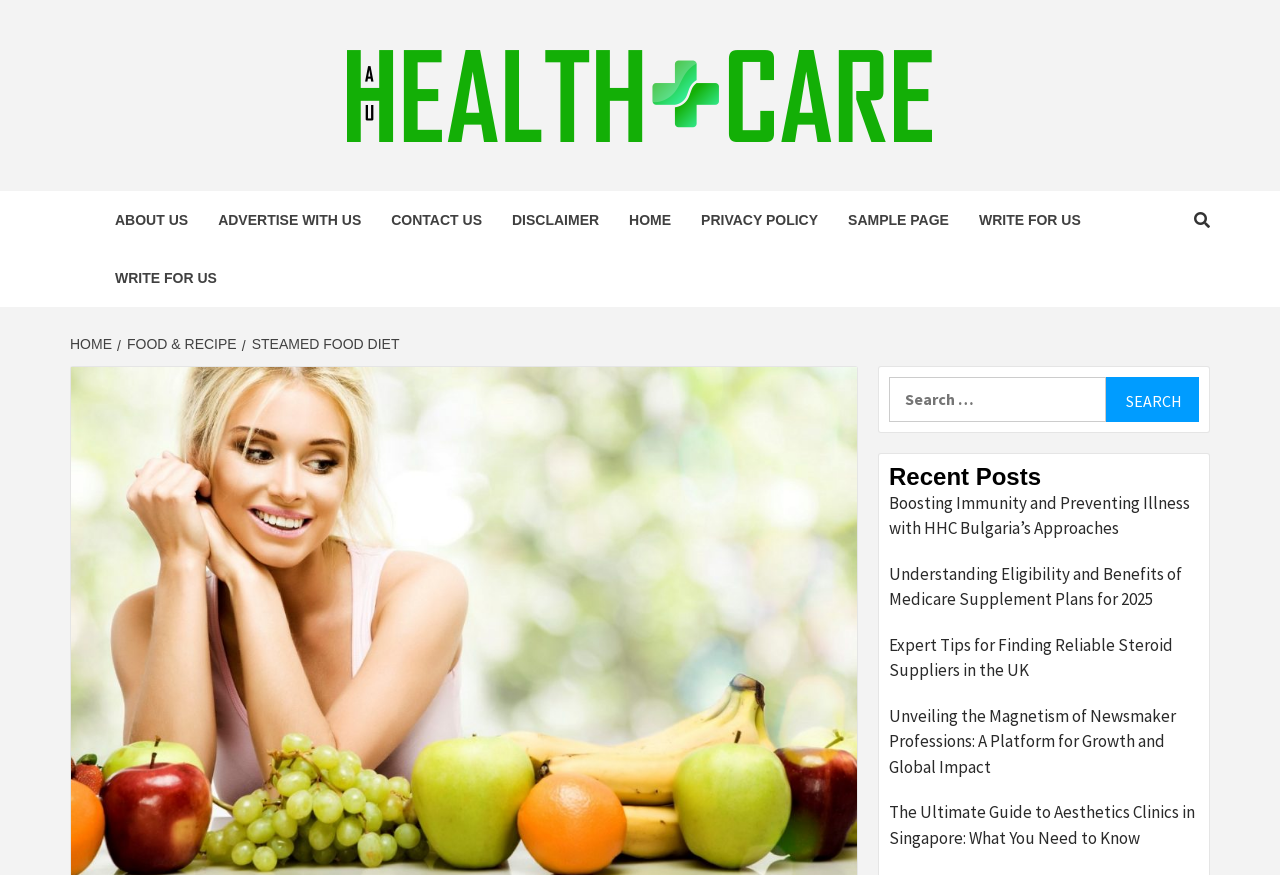Provide the bounding box for the UI element matching this description: "Privacy Policy".

None